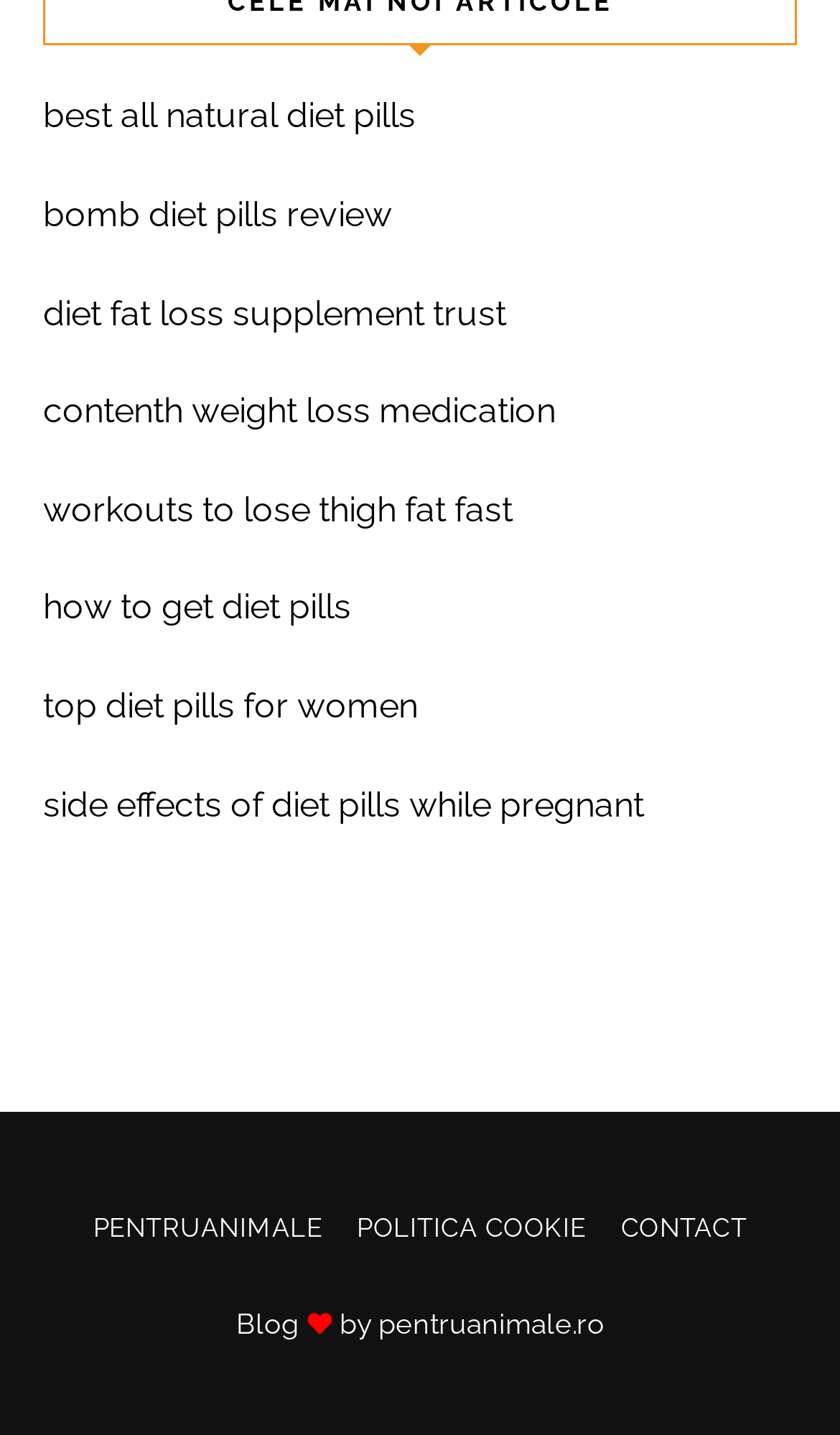Please find the bounding box coordinates of the element's region to be clicked to carry out this instruction: "read workouts to lose thigh fat fast".

[0.051, 0.34, 0.61, 0.369]